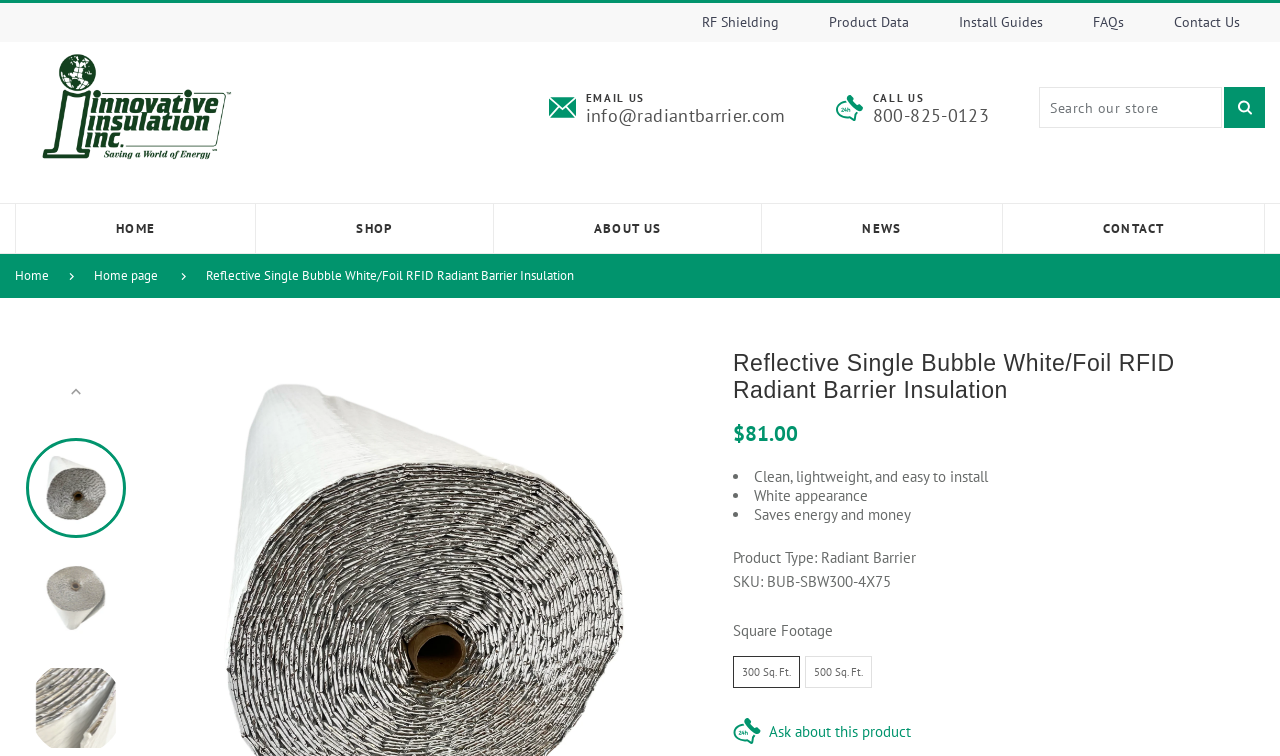Please find the bounding box coordinates (top-left x, top-left y, bottom-right x, bottom-right y) in the screenshot for the UI element described as follows: aria-label="Previous"

[0.13, 0.773, 0.152, 0.81]